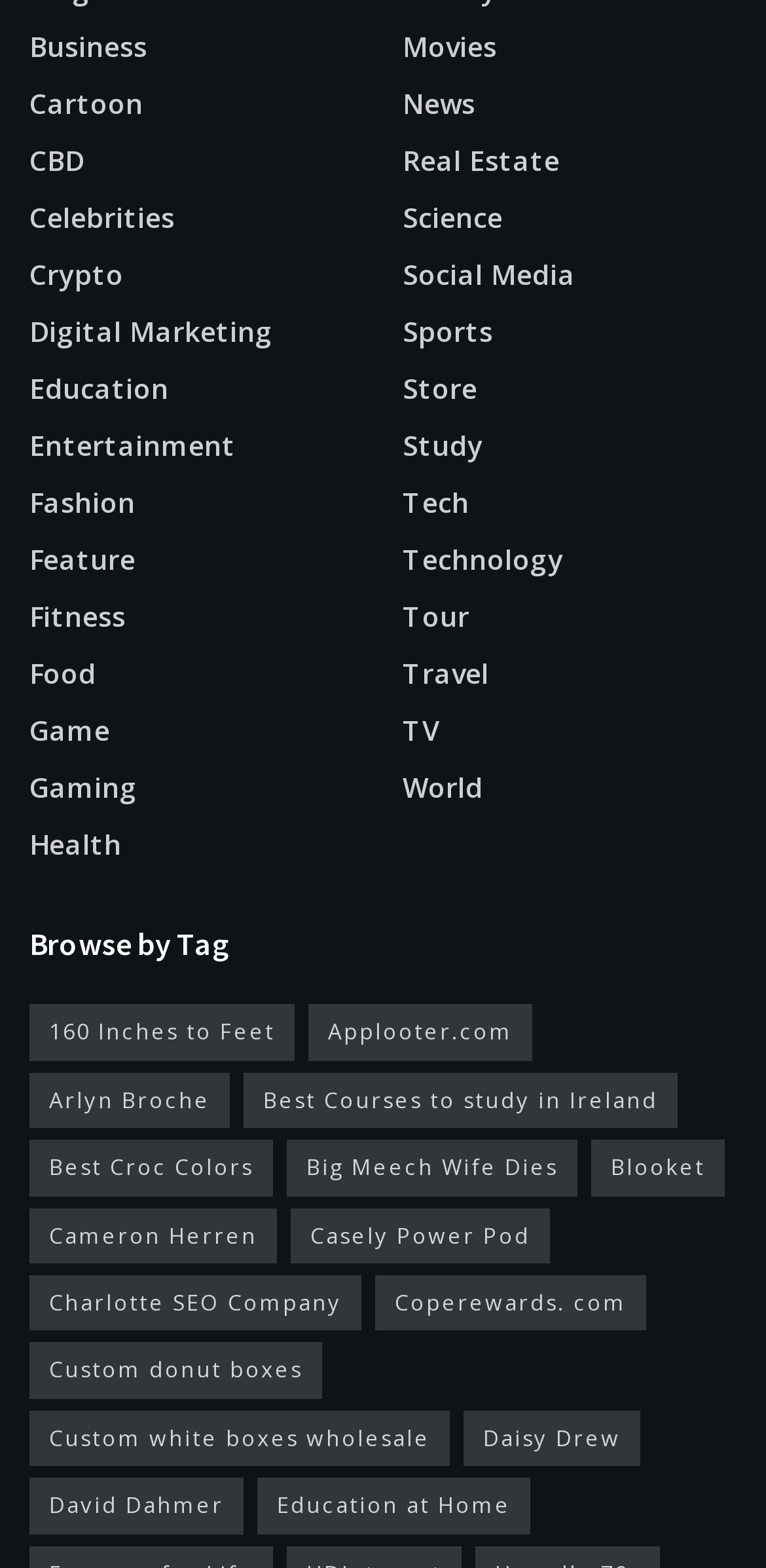How many items are available under 'Browse by Tag'?
Refer to the image and provide a one-word or short phrase answer.

14